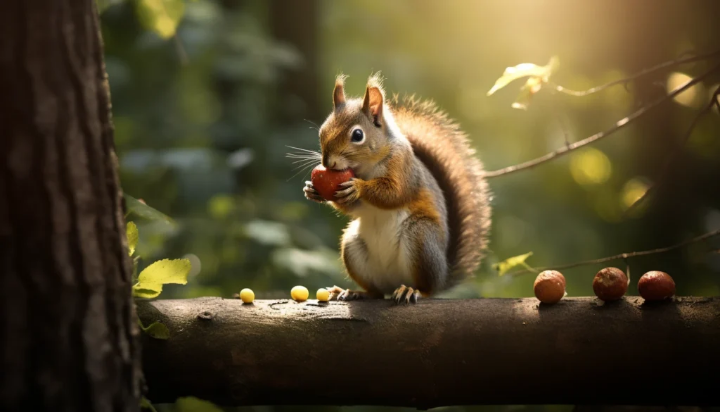What is symbolized by dreams involving squirrels?
Please respond to the question with a detailed and well-explained answer.

According to the caption, dreams involving squirrels often symbolize curiosity, resourcefulness, and the nurturing aspects of nature, which suggests that squirrels are associated with these positive qualities in a symbolic or metaphorical sense.